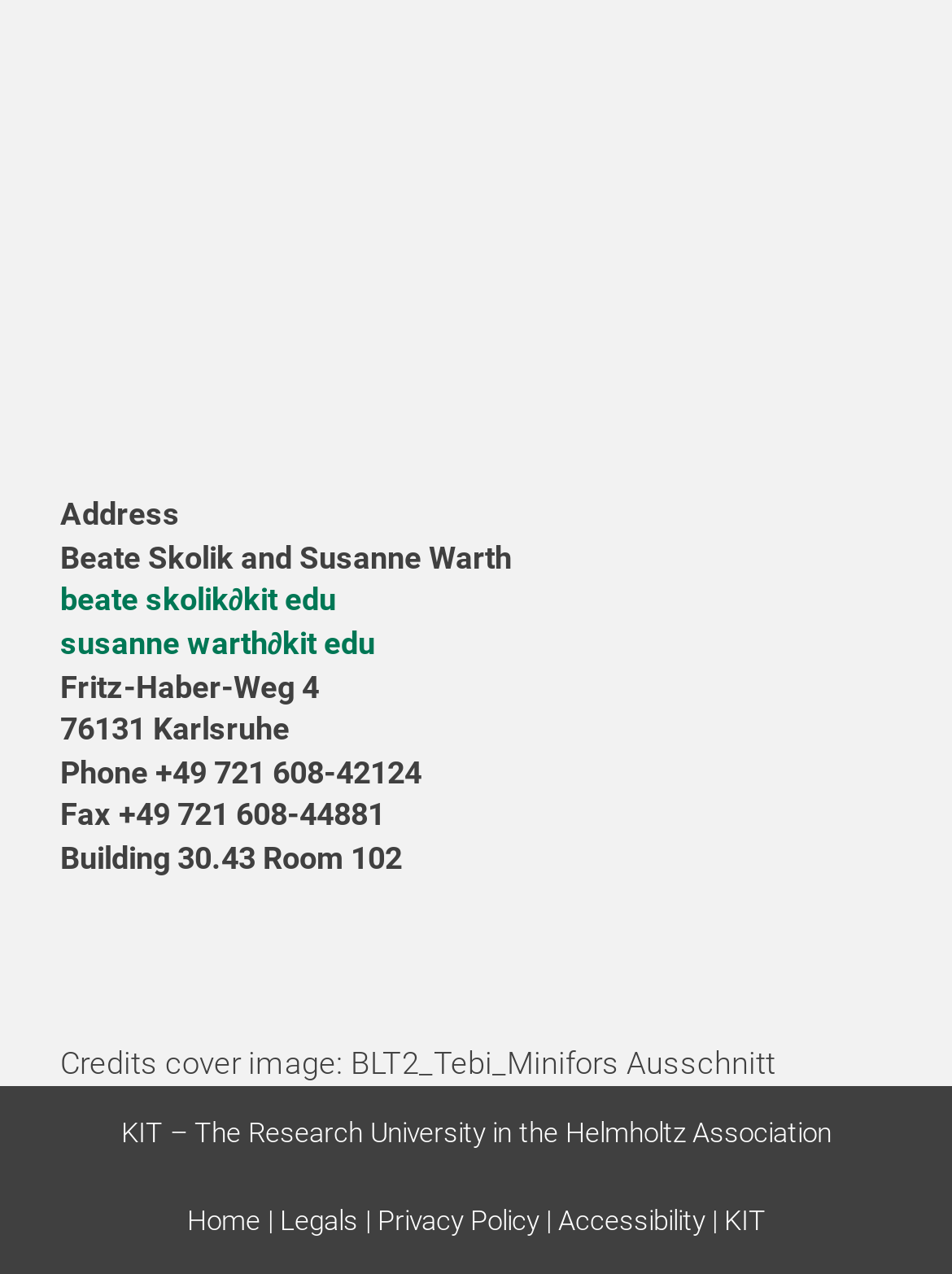Respond concisely with one word or phrase to the following query:
What is the link to the home page?

Home